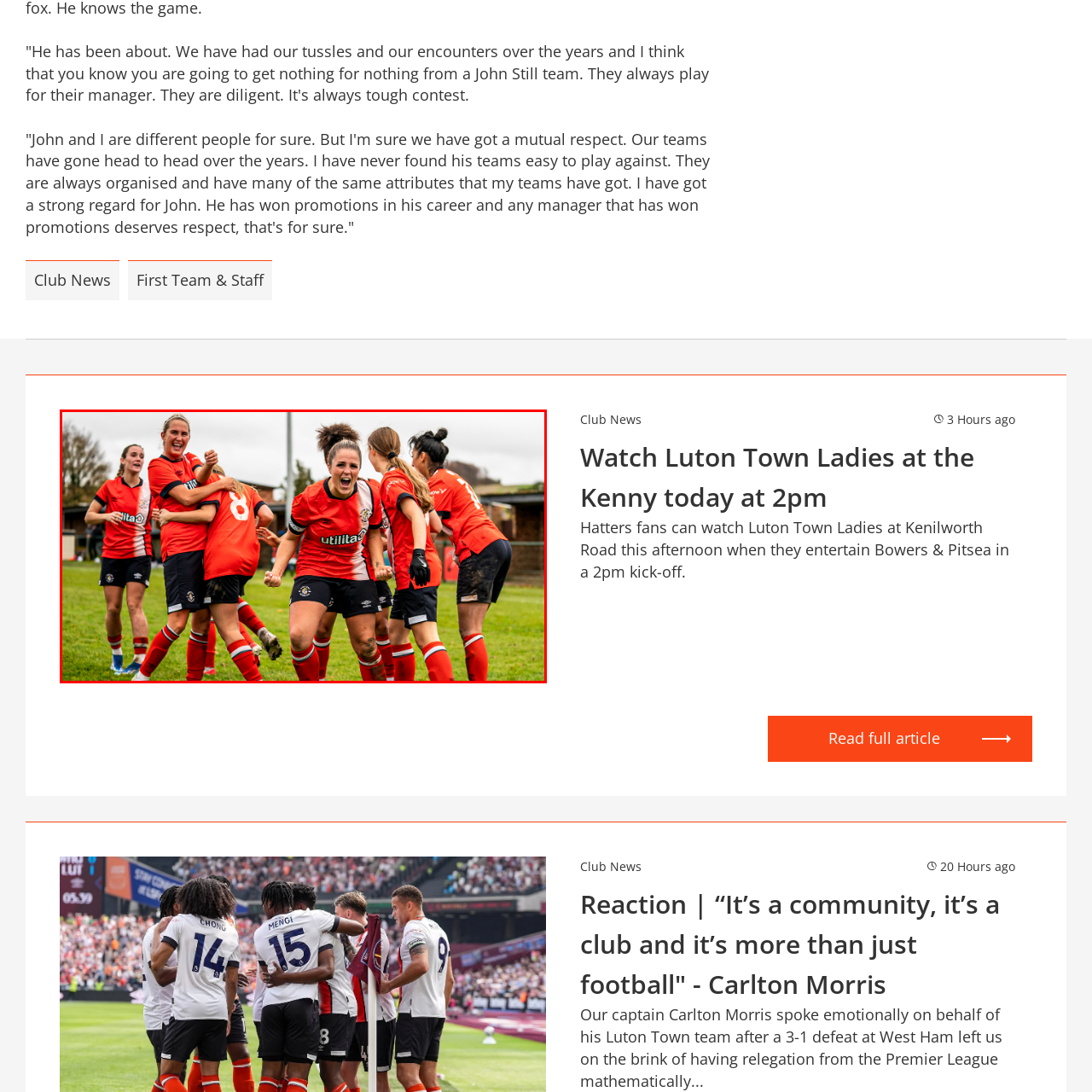Who are the Luton Town Ladies team playing against?
Check the image inside the red bounding box and provide your answer in a single word or short phrase.

Bowers & Pitsea